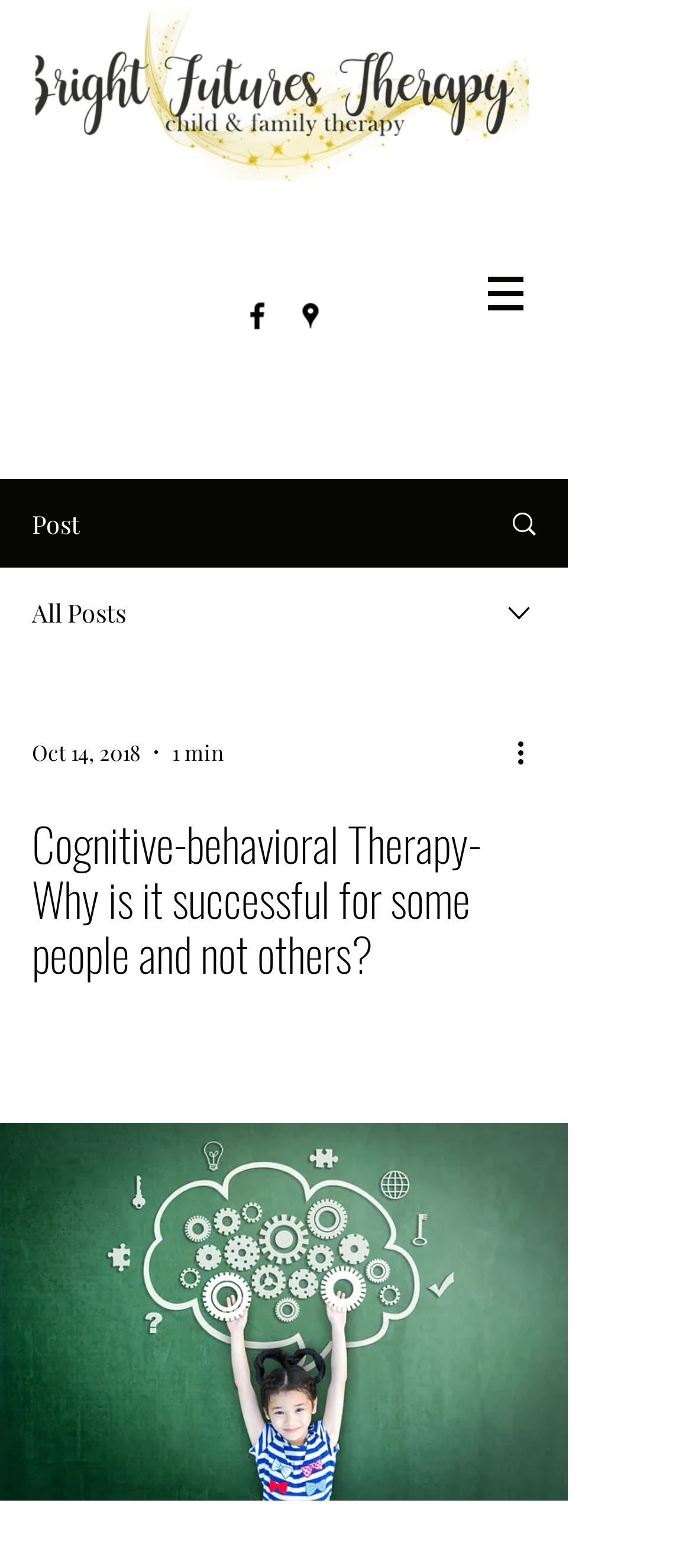Please find the bounding box for the UI component described as follows: "aria-label="More actions"".

[0.738, 0.466, 0.8, 0.493]